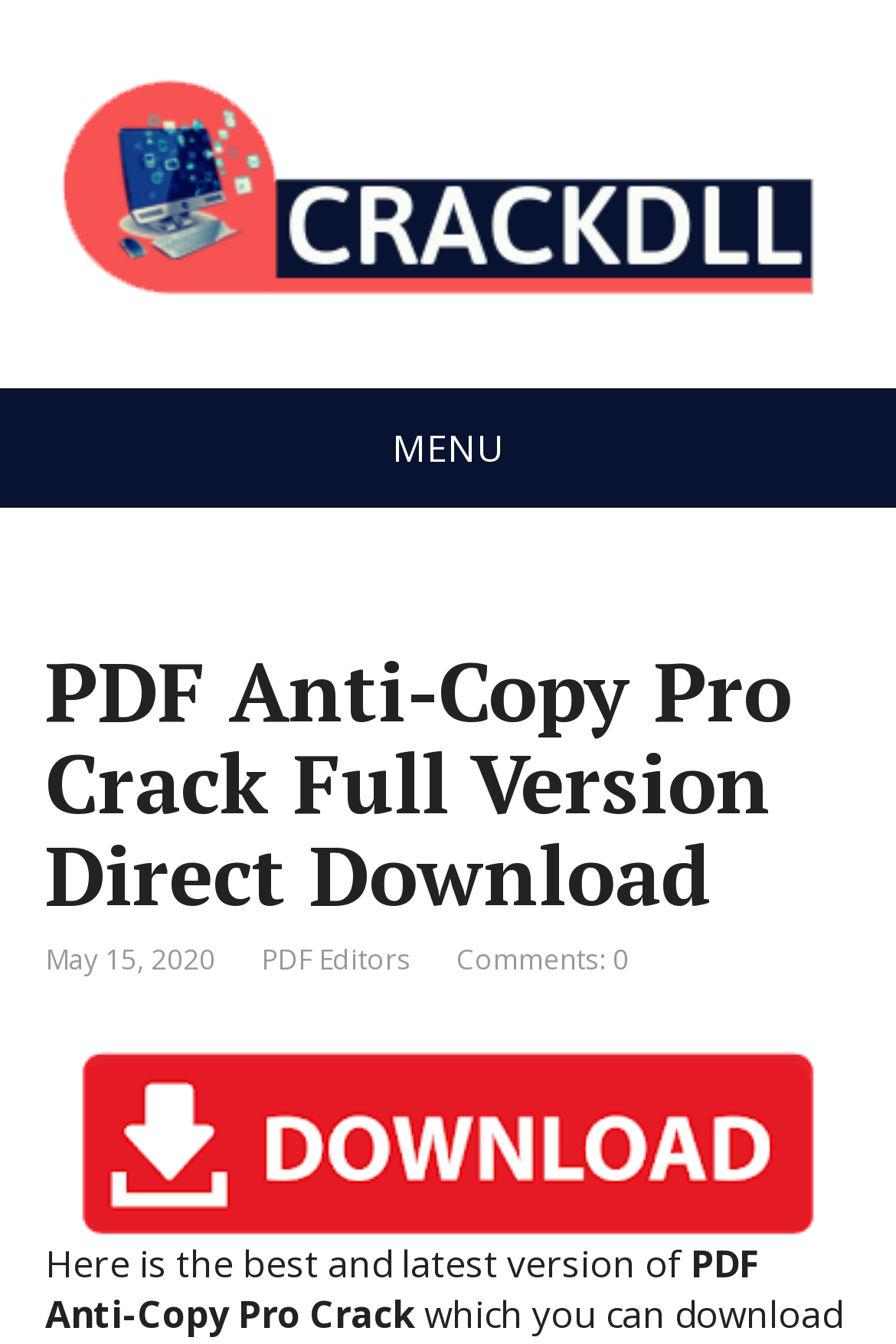Using the provided element description "PDF Editors", determine the bounding box coordinates of the UI element.

[0.291, 0.699, 0.458, 0.728]